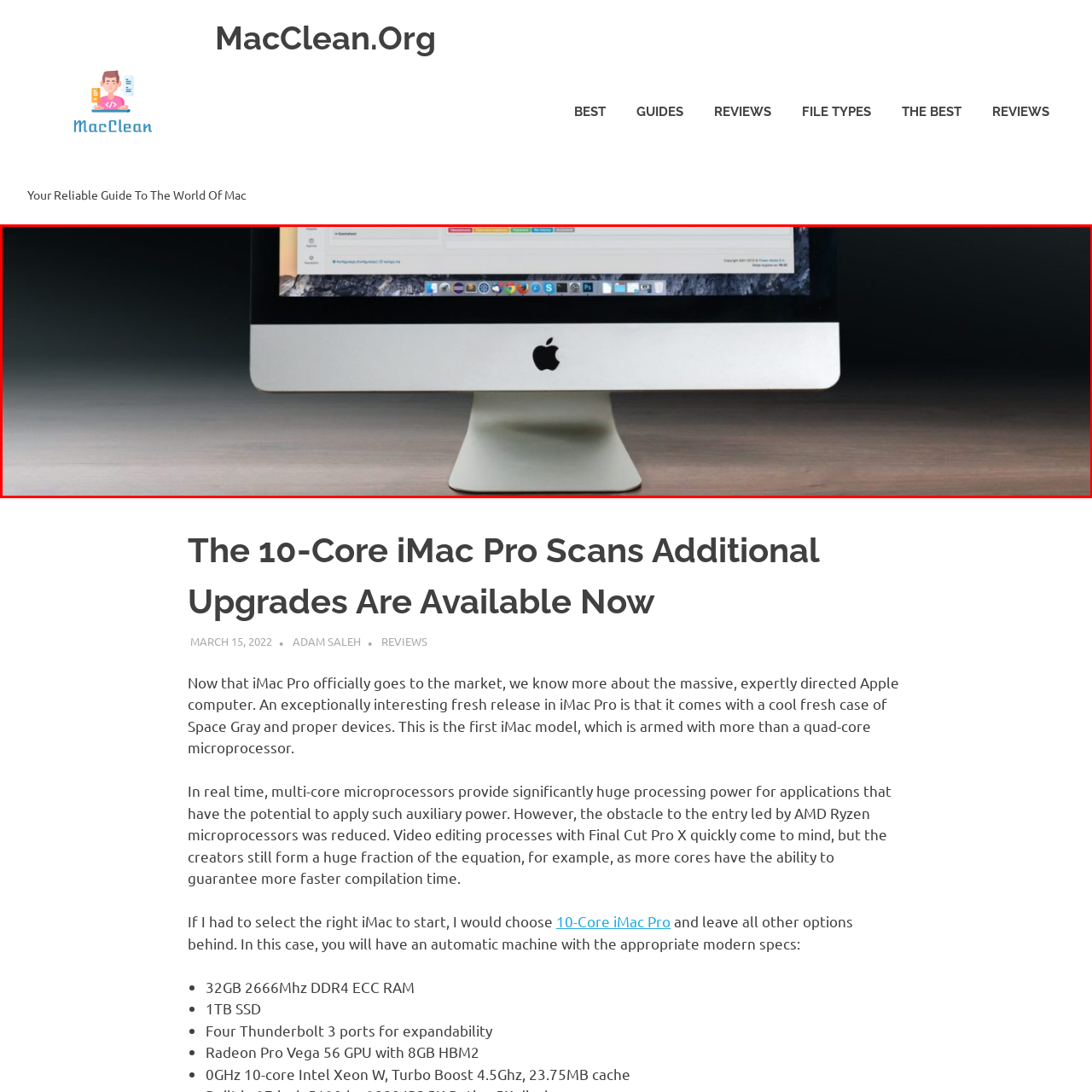Detail the visual elements present in the red-framed section of the image.

The image showcases a sleek and modern iMac Pro, featuring a stylish space gray finish that complements its elegant design. The iconic Apple logo is prominently displayed on the front of the device, emphasizing its premium branding. The screen is brightly illuminated, indicating that the computer is in use, and shows various applications and a clean desktop layout. This particular model is highlighted for its impressive specifications, including a powerful 10-core Intel Xeon processor, making it an ideal choice for intensive tasks such as video editing and graphic design. Its aesthetic and functional elements position it as a top-tier computer in Apple's lineup, perfect for creative professionals looking for both performance and style.